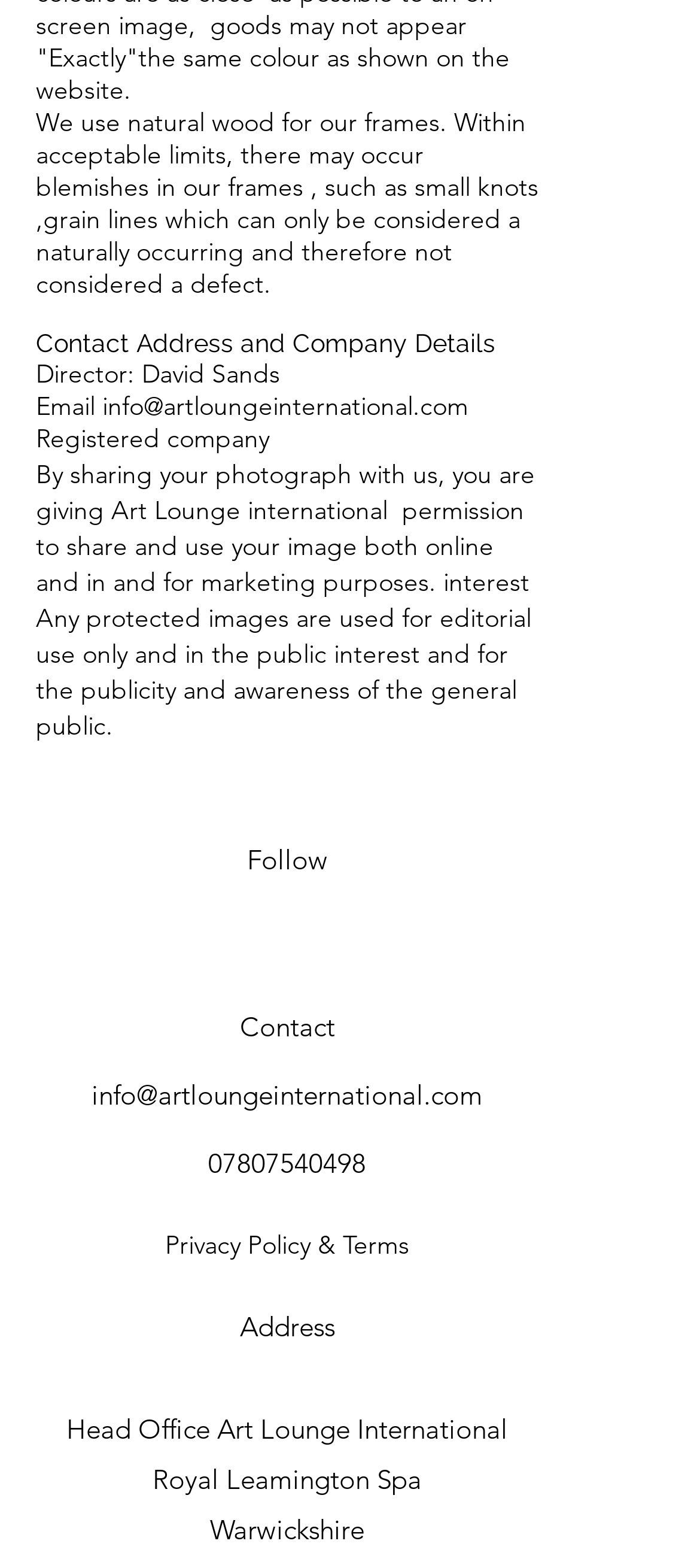Give a one-word or phrase response to the following question: What is the company's policy on sharing photographs?

Permission to share and use